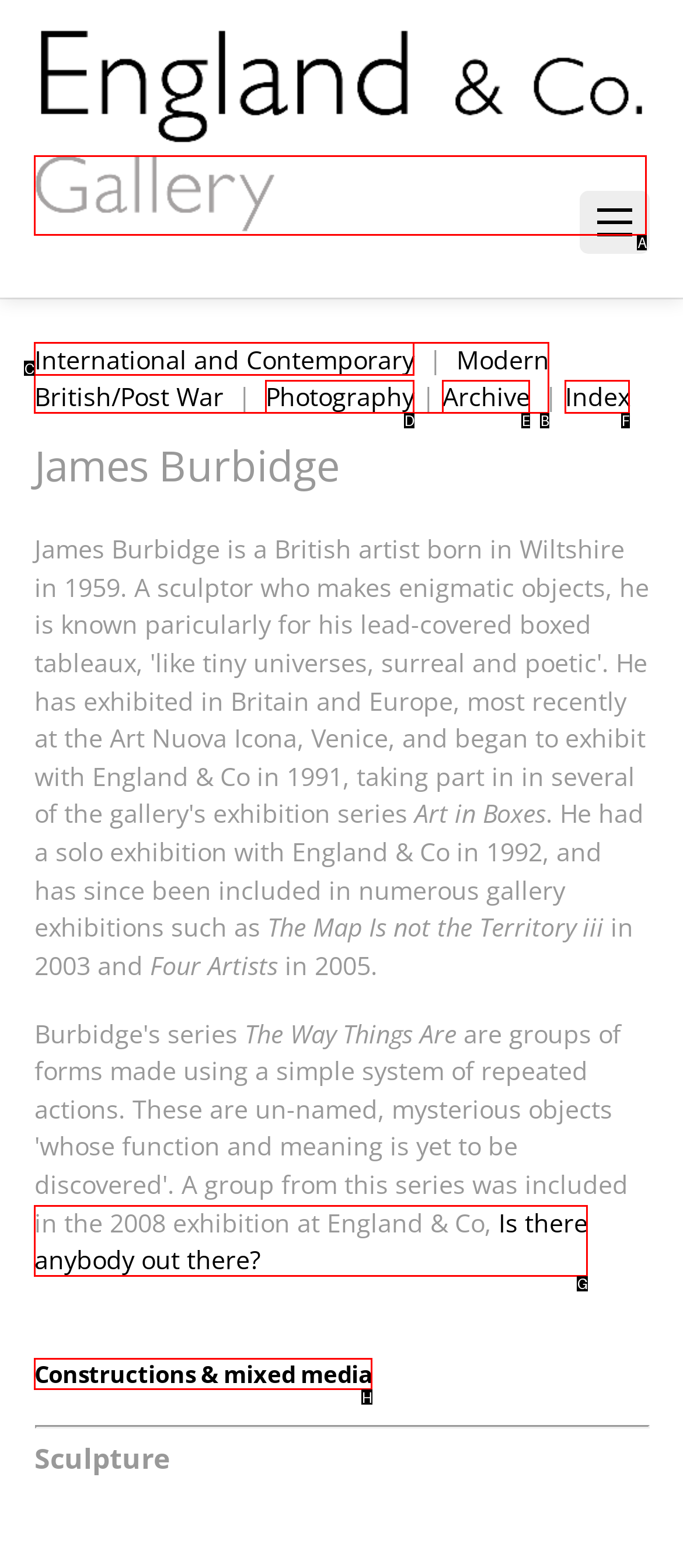Please indicate which HTML element to click in order to fulfill the following task: visit England & Co Gallery Respond with the letter of the chosen option.

A